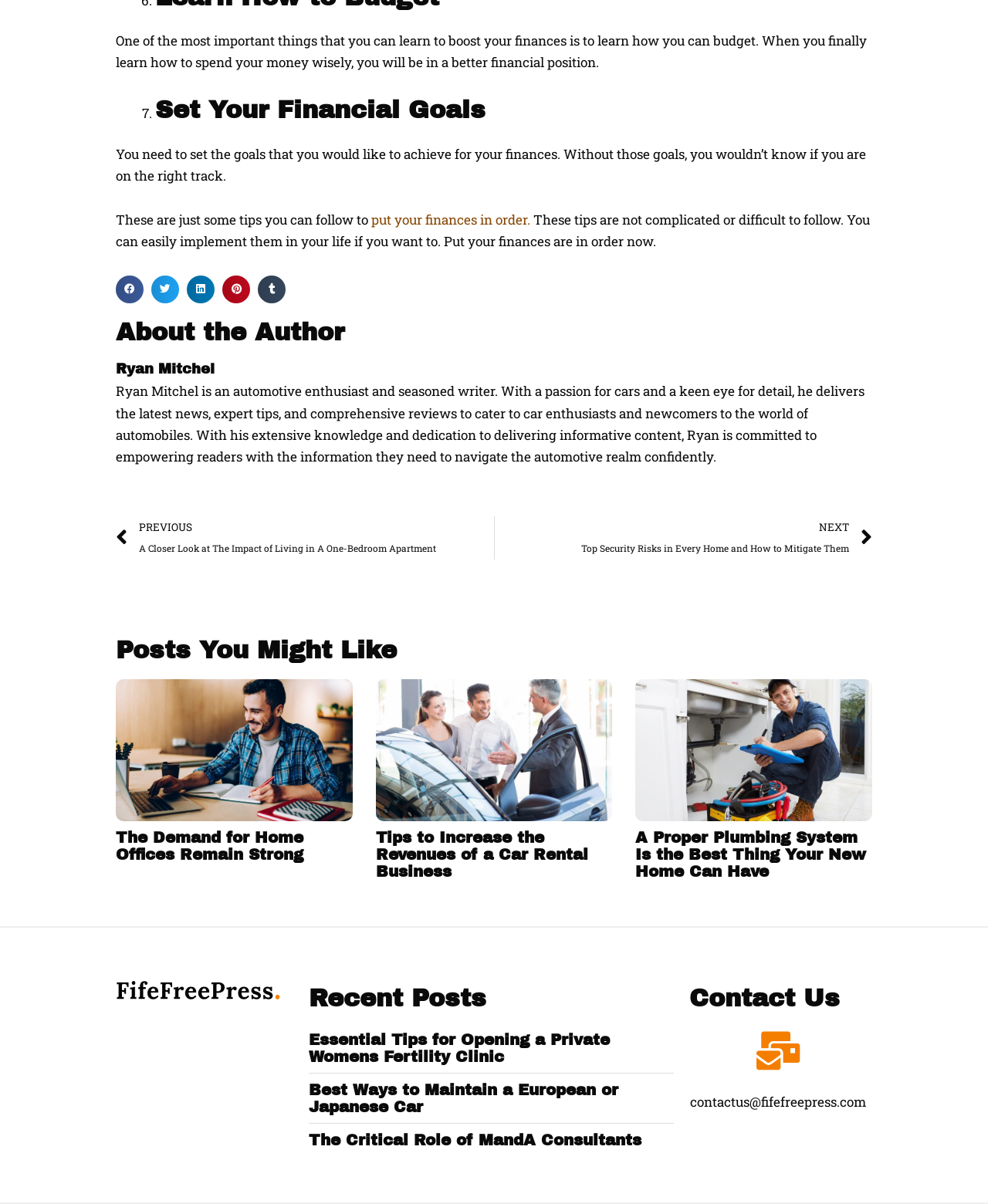Please identify the bounding box coordinates of the element's region that should be clicked to execute the following instruction: "Check the recent post about essential tips for opening a private women's fertility clinic". The bounding box coordinates must be four float numbers between 0 and 1, i.e., [left, top, right, bottom].

[0.312, 0.857, 0.682, 0.885]